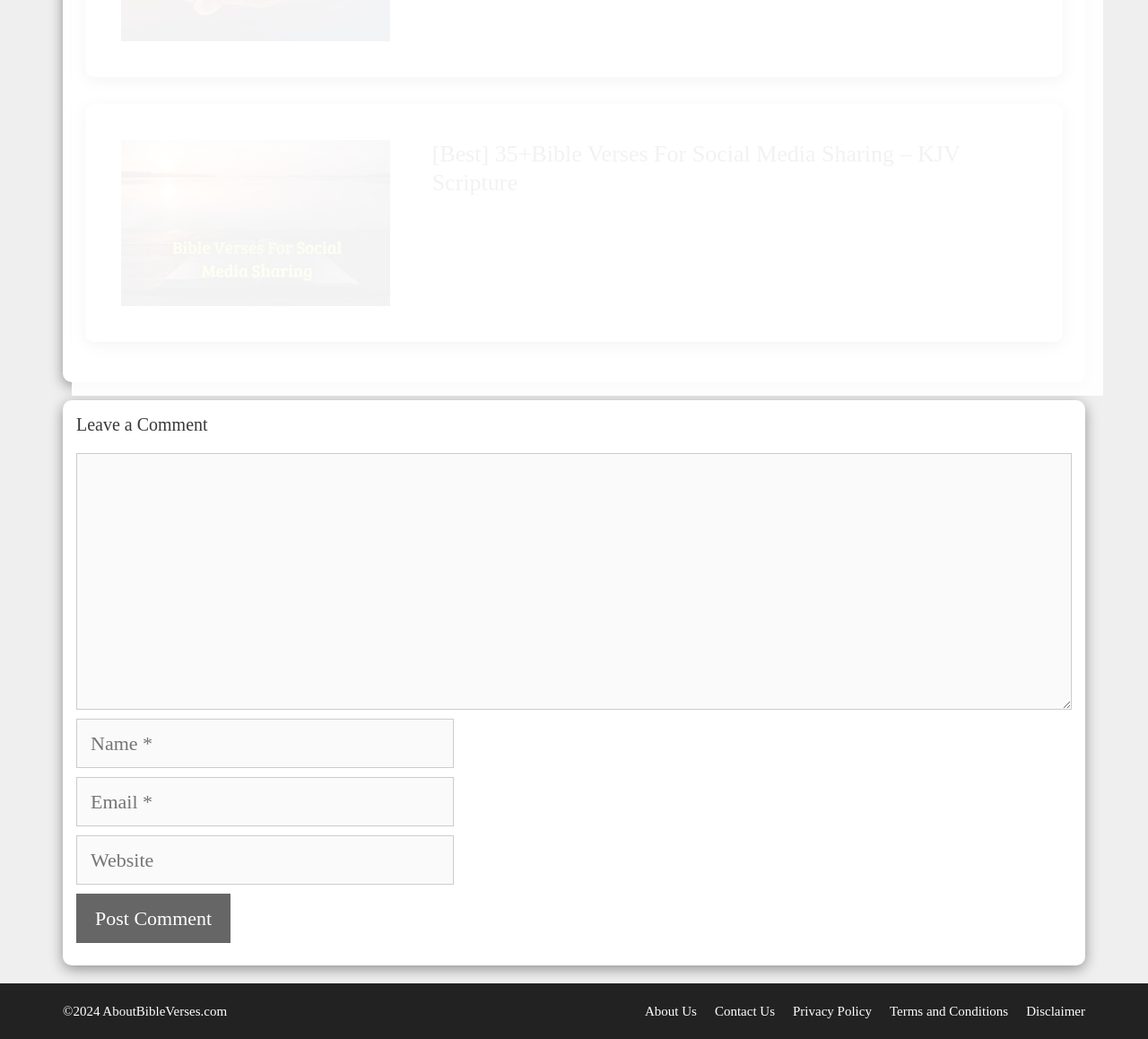Please answer the following question using a single word or phrase: What is required to post a comment?

Name and email